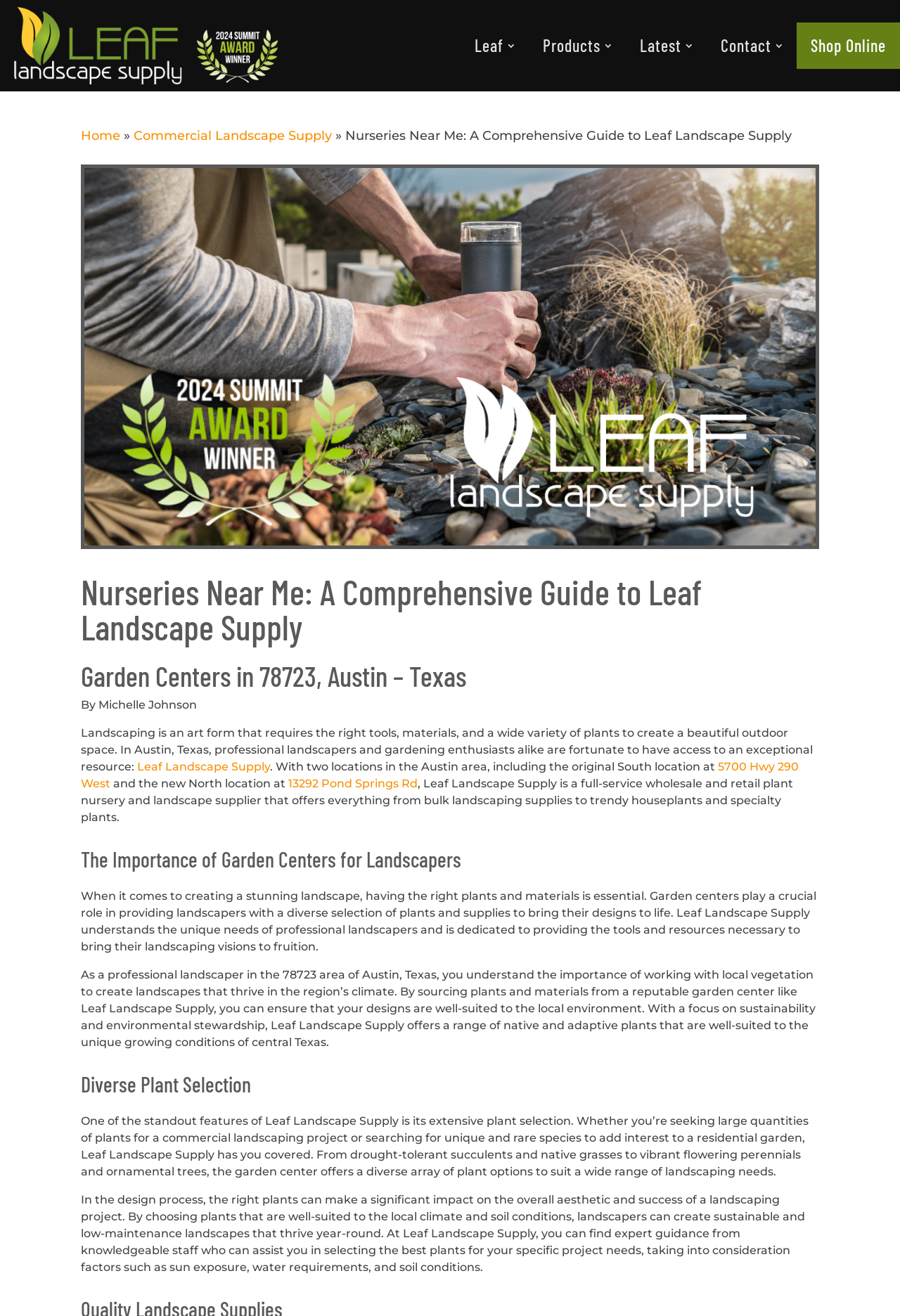What is the focus of Leaf Landscape Supply?
Can you provide a detailed and comprehensive answer to the question?

The webpage states that Leaf Landscape Supply 'offers a range of native and adaptive plants that are well-suited to the unique growing conditions of central Texas' and 'is dedicated to providing the tools and resources necessary to bring their landscaping visions to fruition', which suggests that the company focuses on sustainability and environmental stewardship.